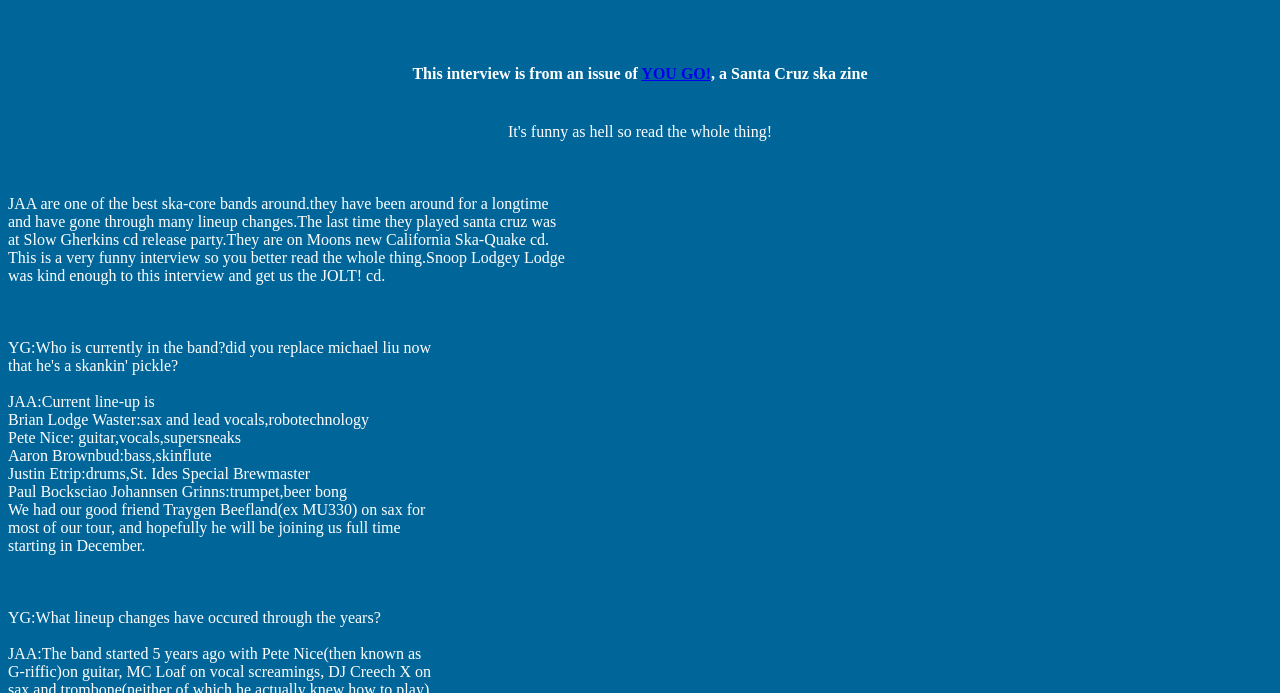What is the name of the zine mentioned in the interview?
Using the information from the image, give a concise answer in one word or a short phrase.

YOU GO!